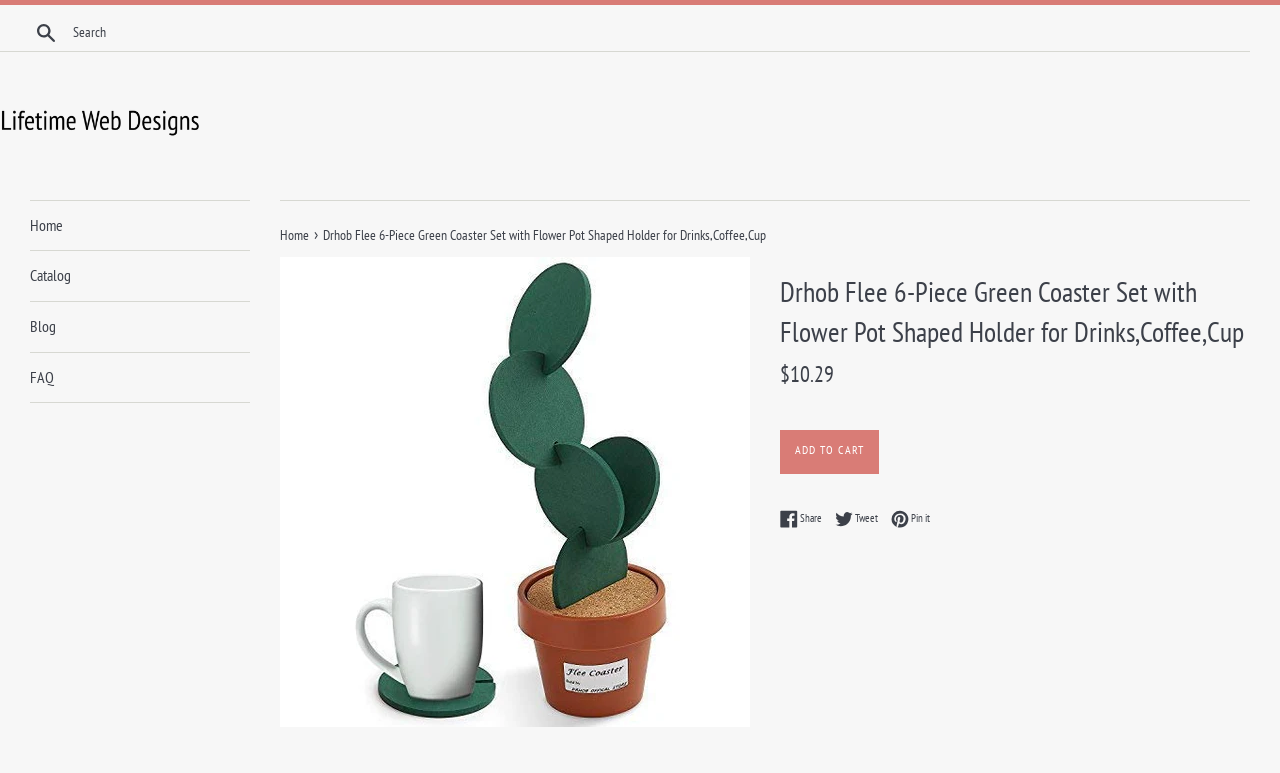Determine the bounding box coordinates of the element's region needed to click to follow the instruction: "Share on Facebook". Provide these coordinates as four float numbers between 0 and 1, formatted as [left, top, right, bottom].

[0.609, 0.66, 0.65, 0.683]